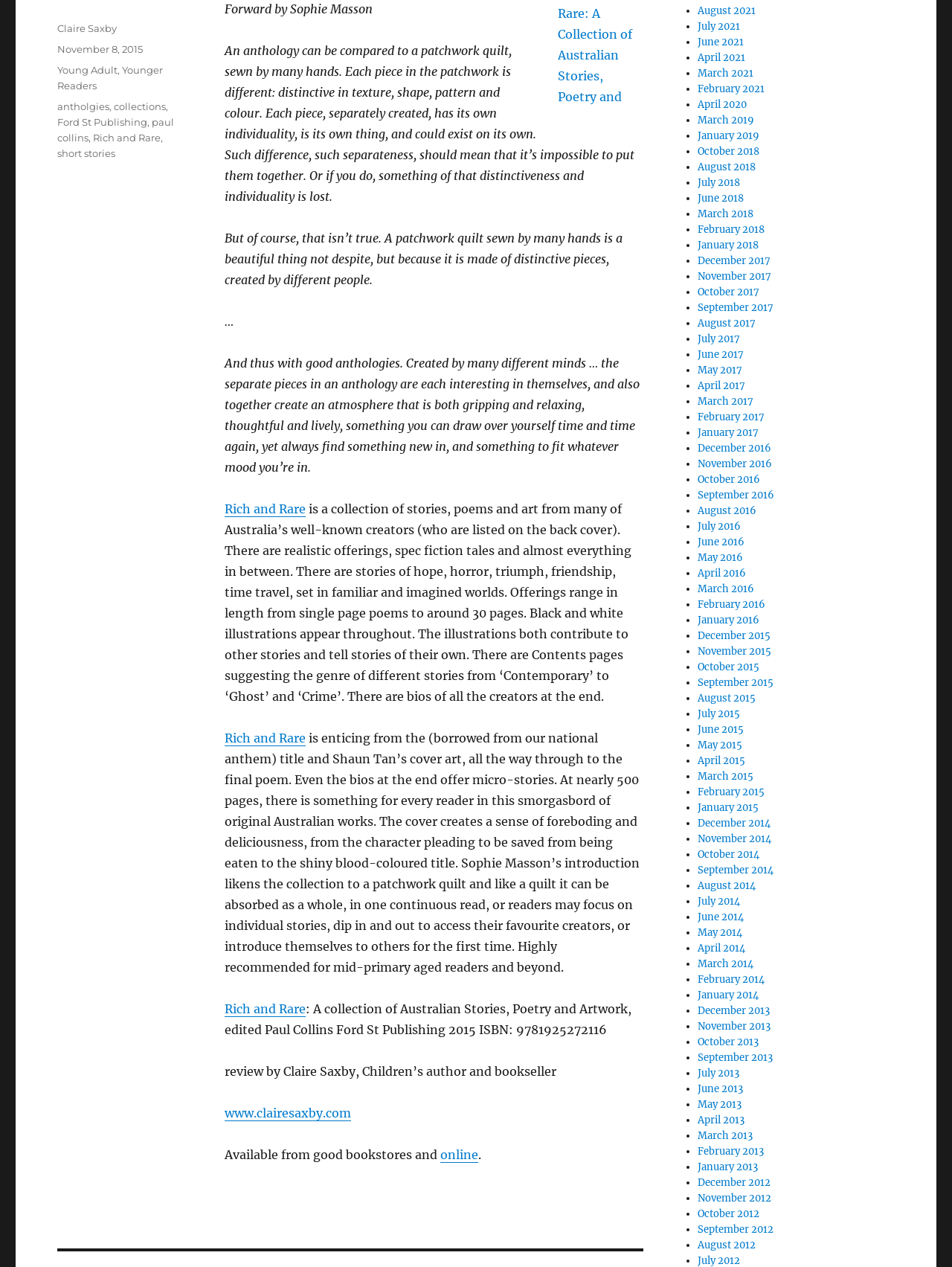Please determine the bounding box coordinates for the element that should be clicked to follow these instructions: "Click on the link 'Rich and Rare'".

[0.236, 0.396, 0.321, 0.408]